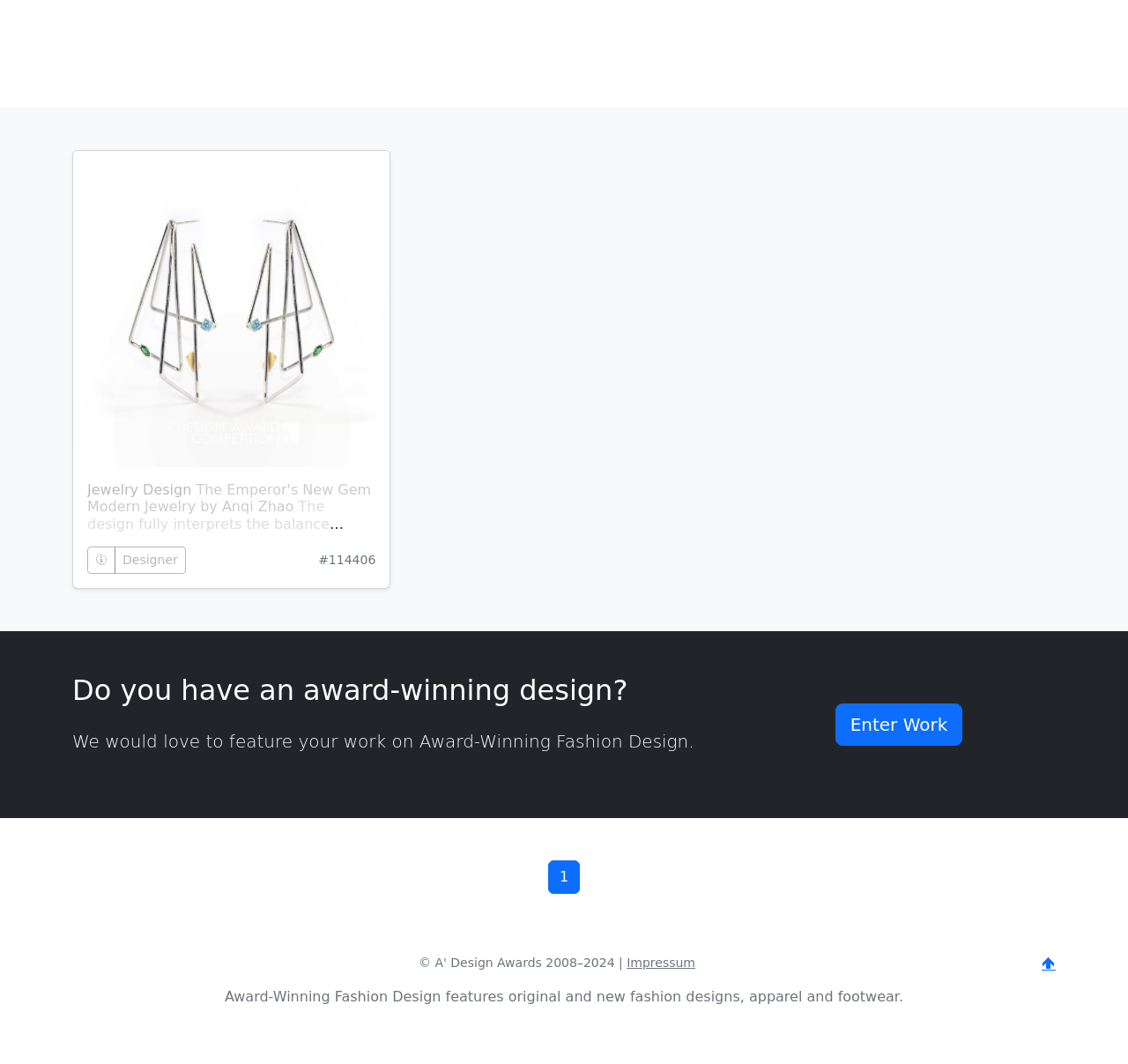Identify the bounding box for the described UI element: "Impressum".

[0.556, 0.898, 0.616, 0.912]